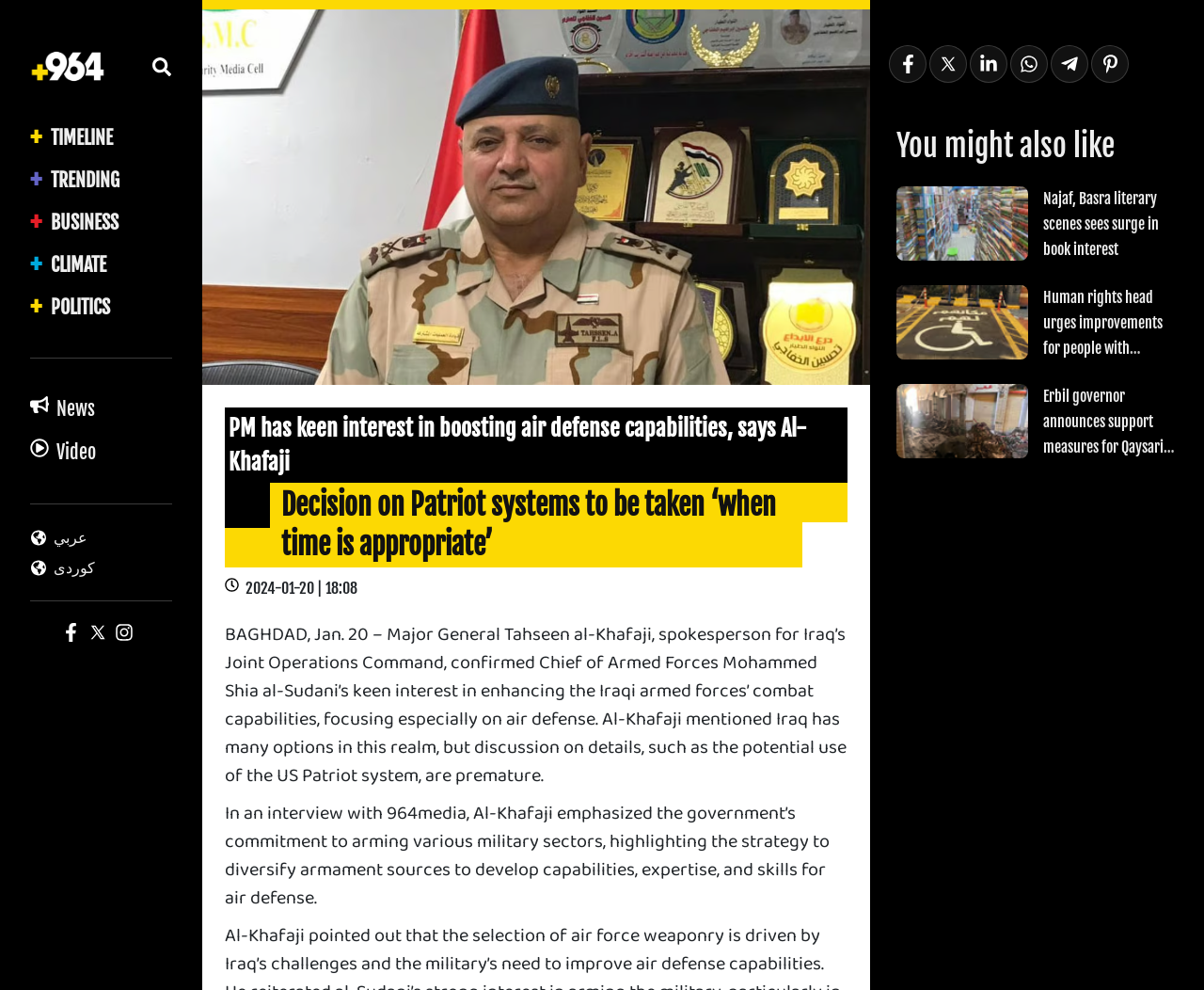Find the bounding box coordinates for the element that must be clicked to complete the instruction: "View the timeline". The coordinates should be four float numbers between 0 and 1, indicated as [left, top, right, bottom].

[0.0, 0.118, 0.168, 0.161]